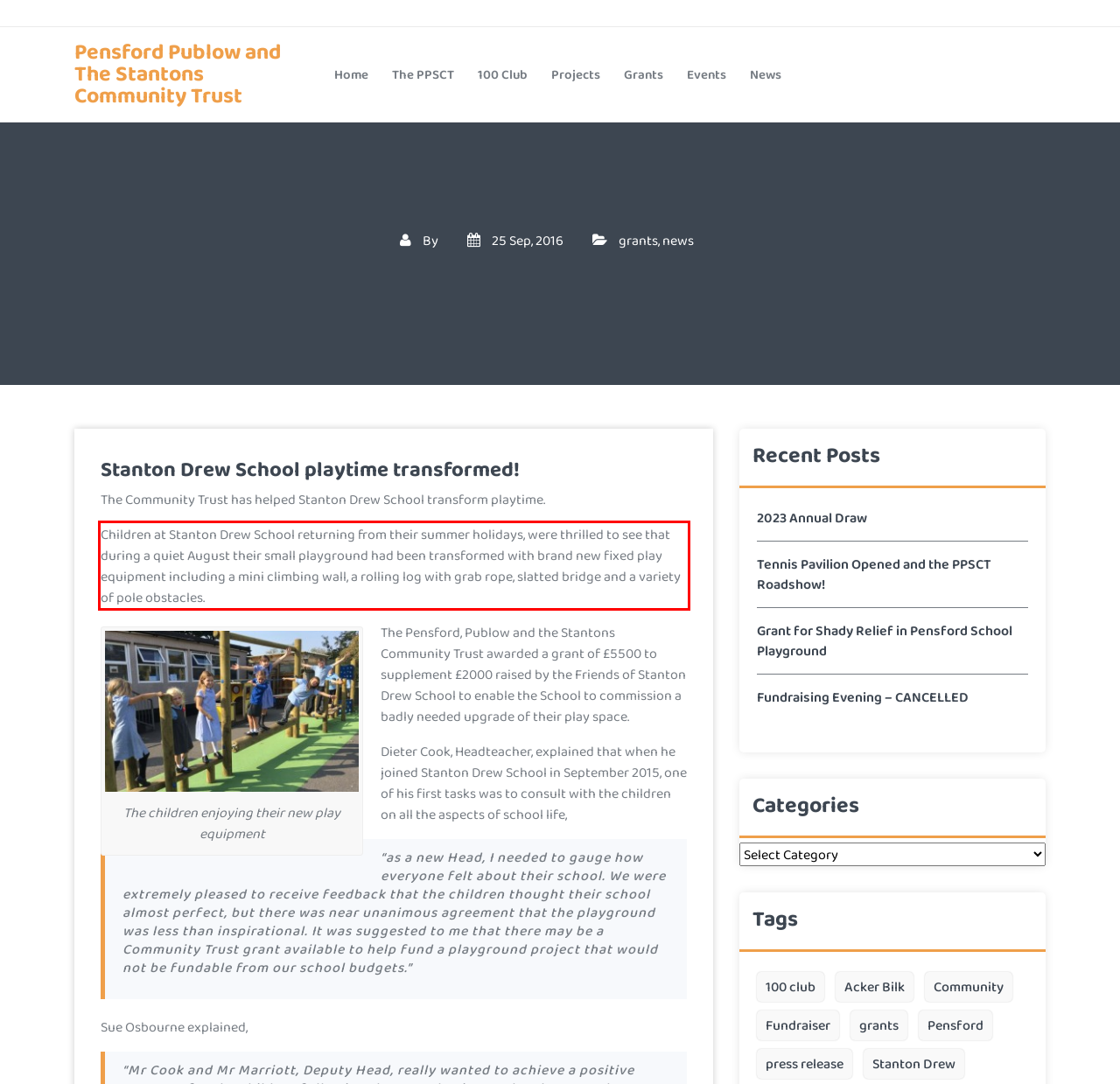Please perform OCR on the text content within the red bounding box that is highlighted in the provided webpage screenshot.

Children at Stanton Drew School returning from their summer holidays, were thrilled to see that during a quiet August their small playground had been transformed with brand new fixed play equipment including a mini climbing wall, a rolling log with grab rope, slatted bridge and a variety of pole obstacles.